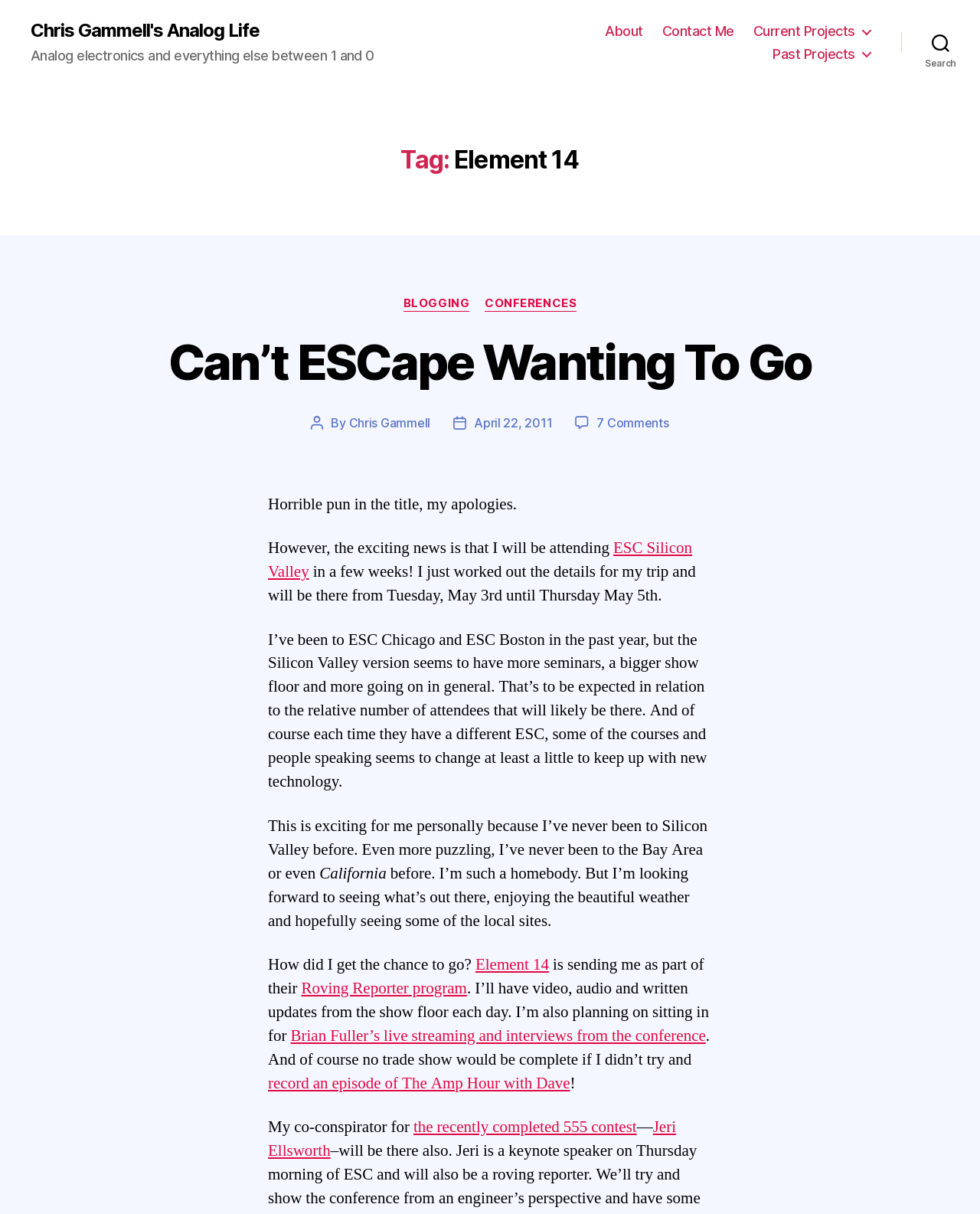What is the name of the conference the author is attending?
Offer a detailed and full explanation in response to the question.

I found the name of the conference by looking at the link 'ESC Silicon Valley', which is located in the article text. The author mentions that they will be attending this conference in a few weeks.